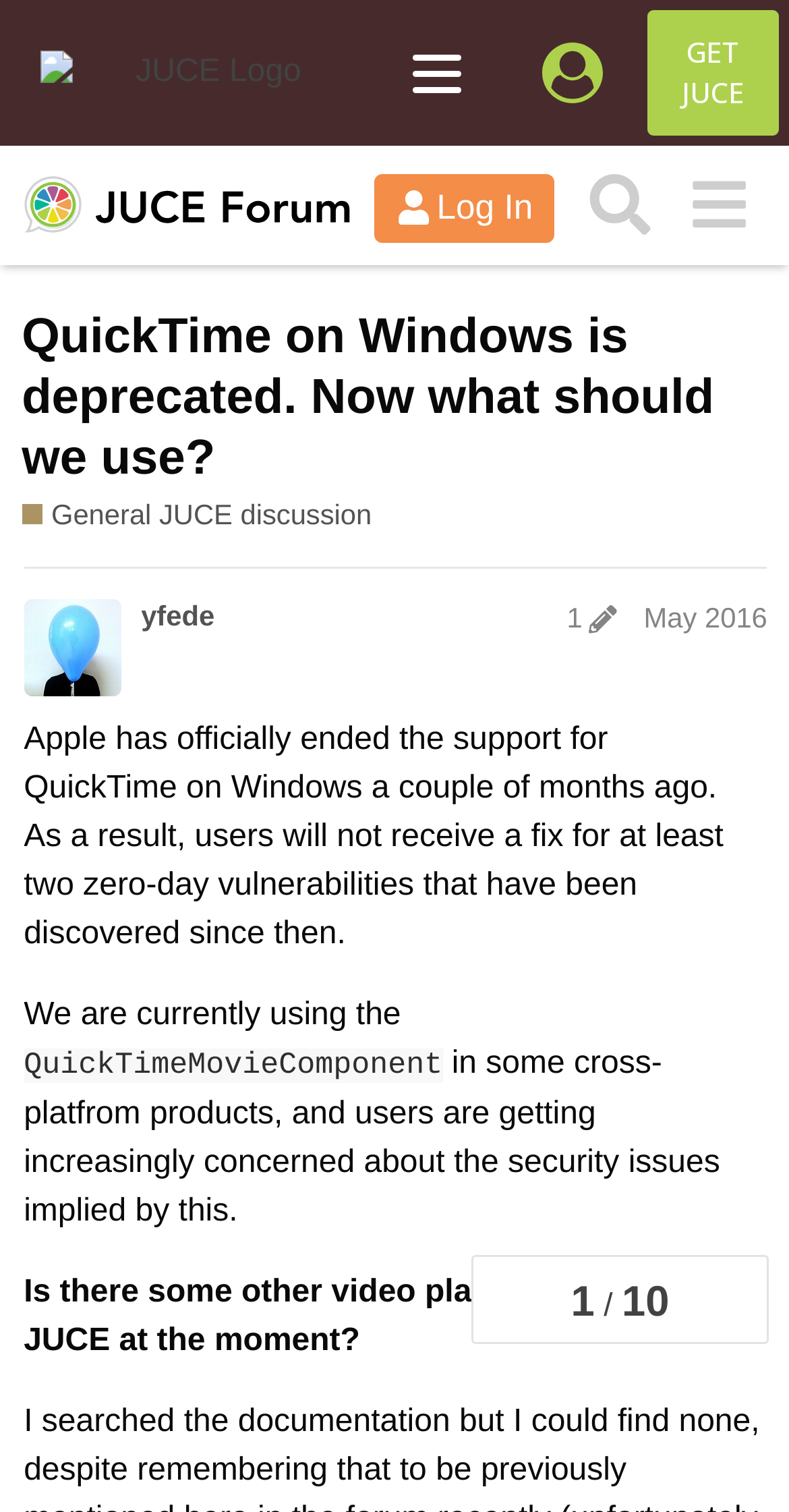Please indicate the bounding box coordinates for the clickable area to complete the following task: "View About Us". The coordinates should be specified as four float numbers between 0 and 1, i.e., [left, top, right, bottom].

None